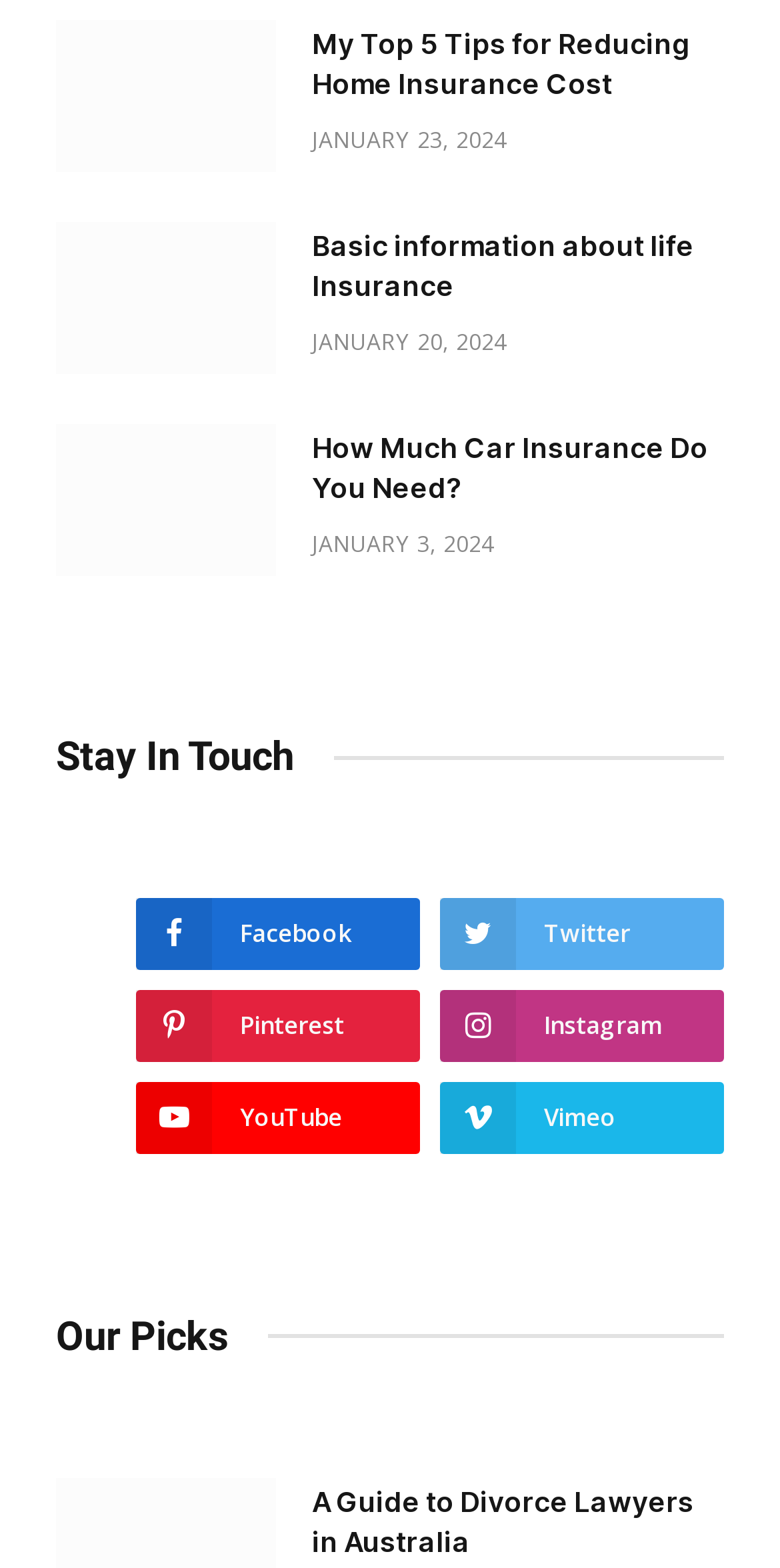What is the title of the last article in the 'Our Picks' section? Refer to the image and provide a one-word or short phrase answer.

A Guide to Divorce Lawyers in Australia